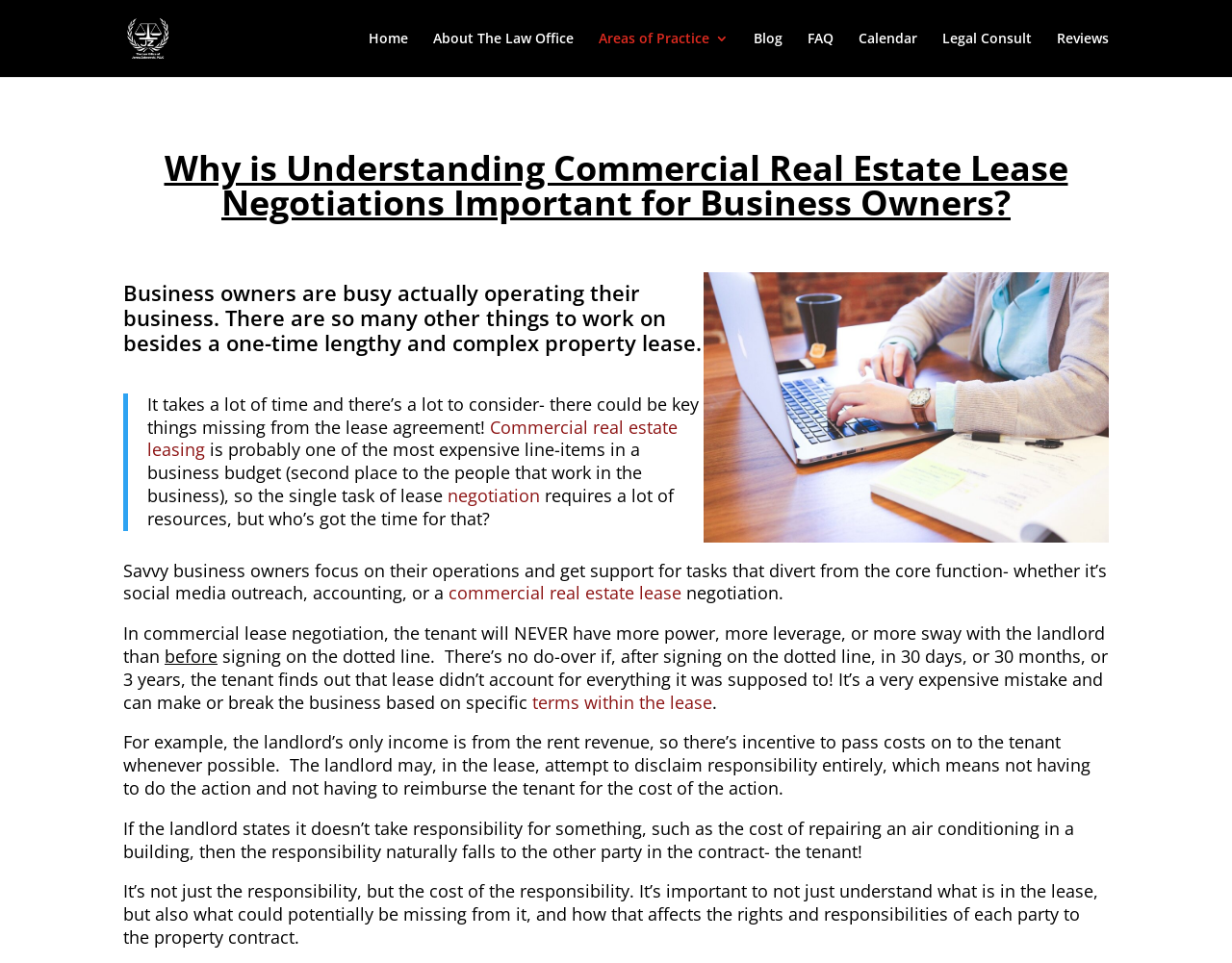Please give a short response to the question using one word or a phrase:
What is the role of a savvy business owner in lease negotiation?

Get support for tasks